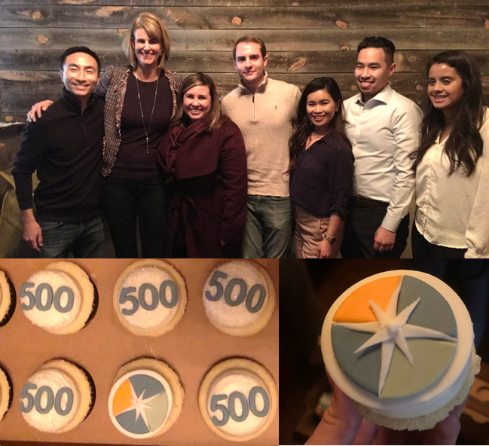Generate an elaborate caption for the image.

In celebration of reaching the impressive milestone of over $500 million in assets under management, the Beacon Pointe Northern California office gathered for a memorable event. The image features a cheerful group of team members, including a female leader at the center, all smiling and expressing their camaraderie and success. Surrounding this group are beautifully decorated cupcakes adorned with the number "500" and a distinctive logo, symbolizing their achievement. The atmosphere is warm and inviting, reflecting the teamwork and dedication that has led them to this significant point in their journey. This celebration marks not only a financial achievement but also the collaborative spirit of the Beacon Pointe team.